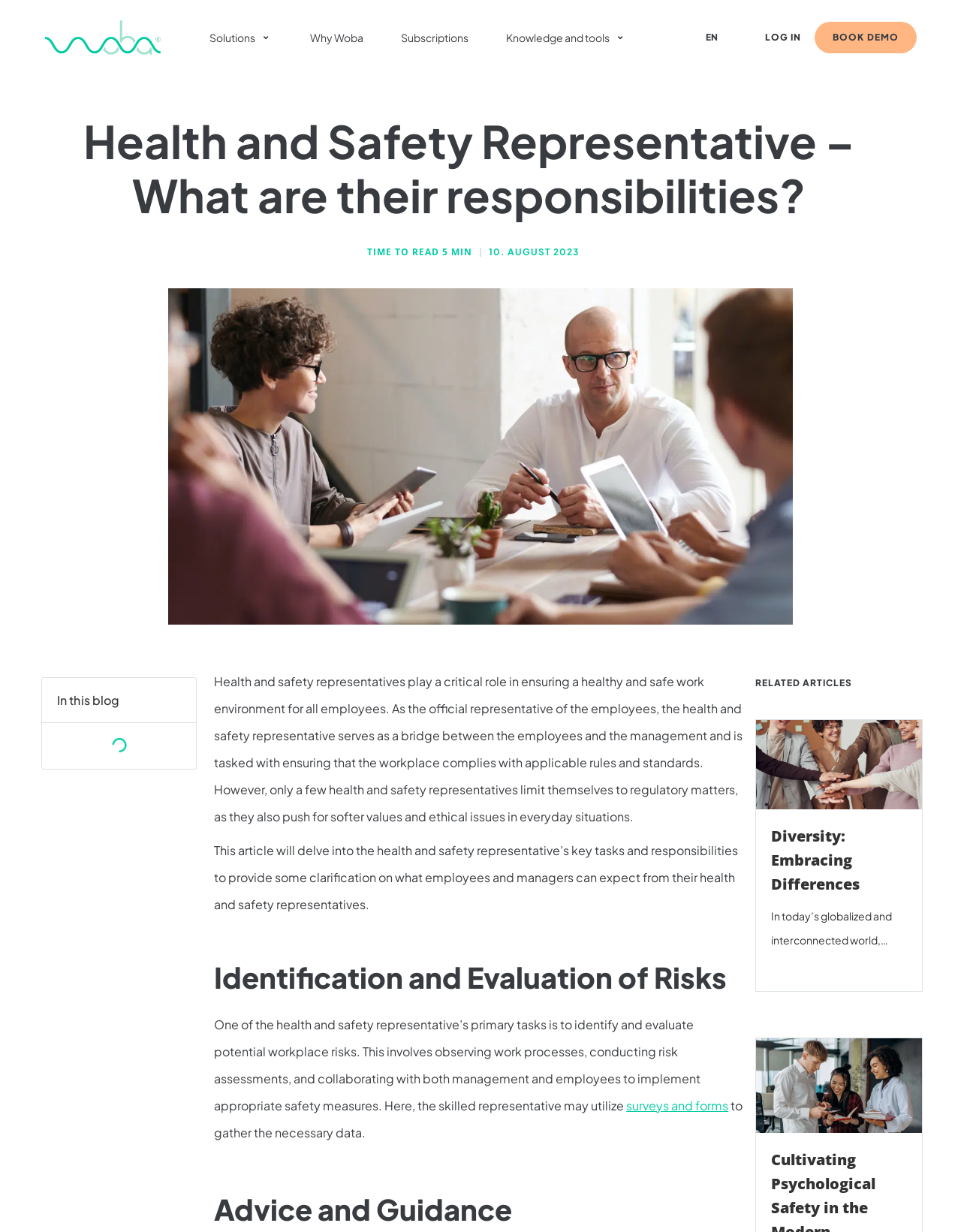What is the topic of the related article 'Diversitet på arbejdspladsen'?
Please utilize the information in the image to give a detailed response to the question.

The related article 'Diversitet på arbejdspladsen' appears to be about diversity in the workplace, as it is mentioned in the context of embracing differences and creating an inclusive workplace.